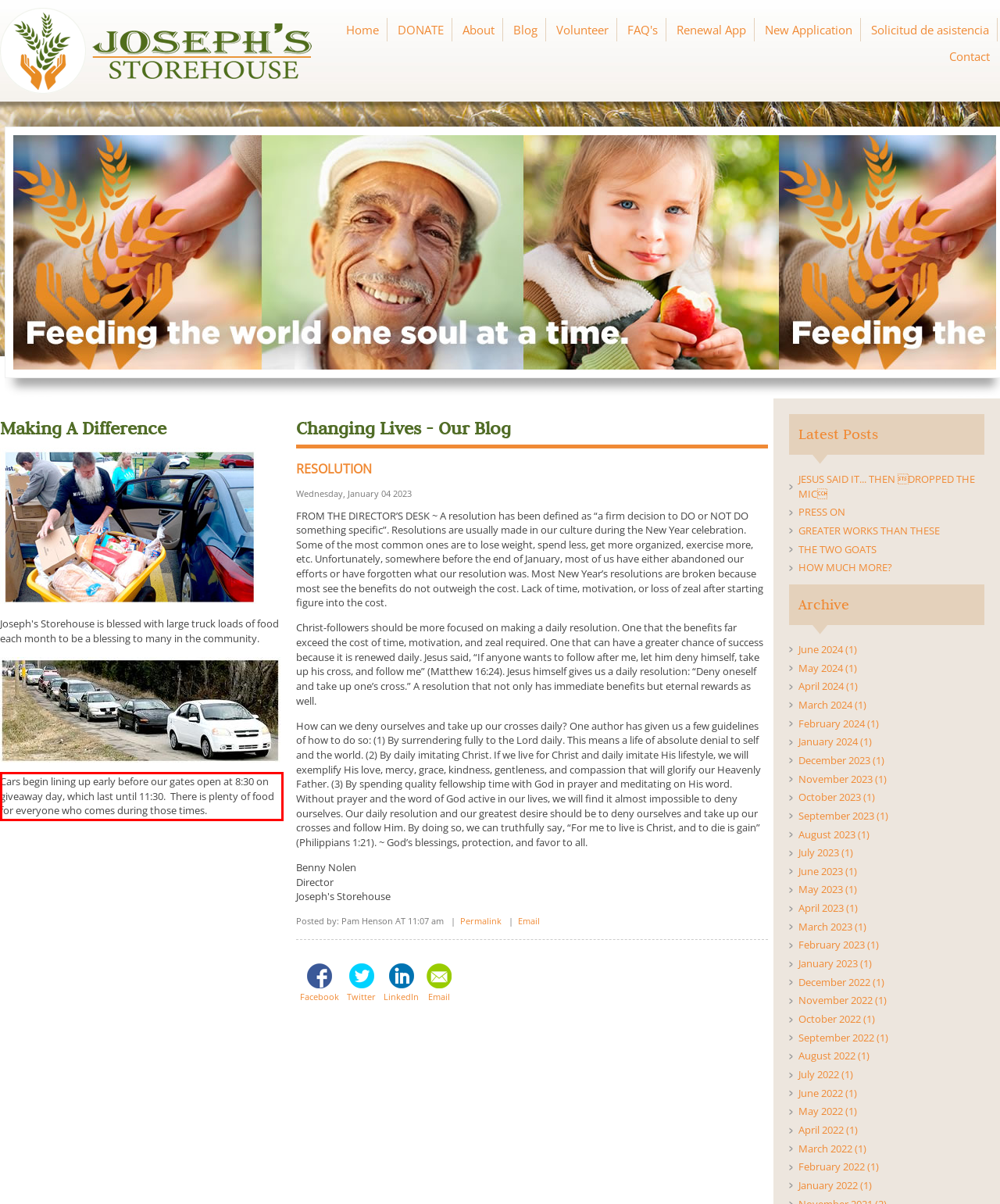You are given a screenshot showing a webpage with a red bounding box. Perform OCR to capture the text within the red bounding box.

Cars begin lining up early before our gates open at 8:30 on giveaway day, which last until 11:30. There is plenty of food for everyone who comes during those times.